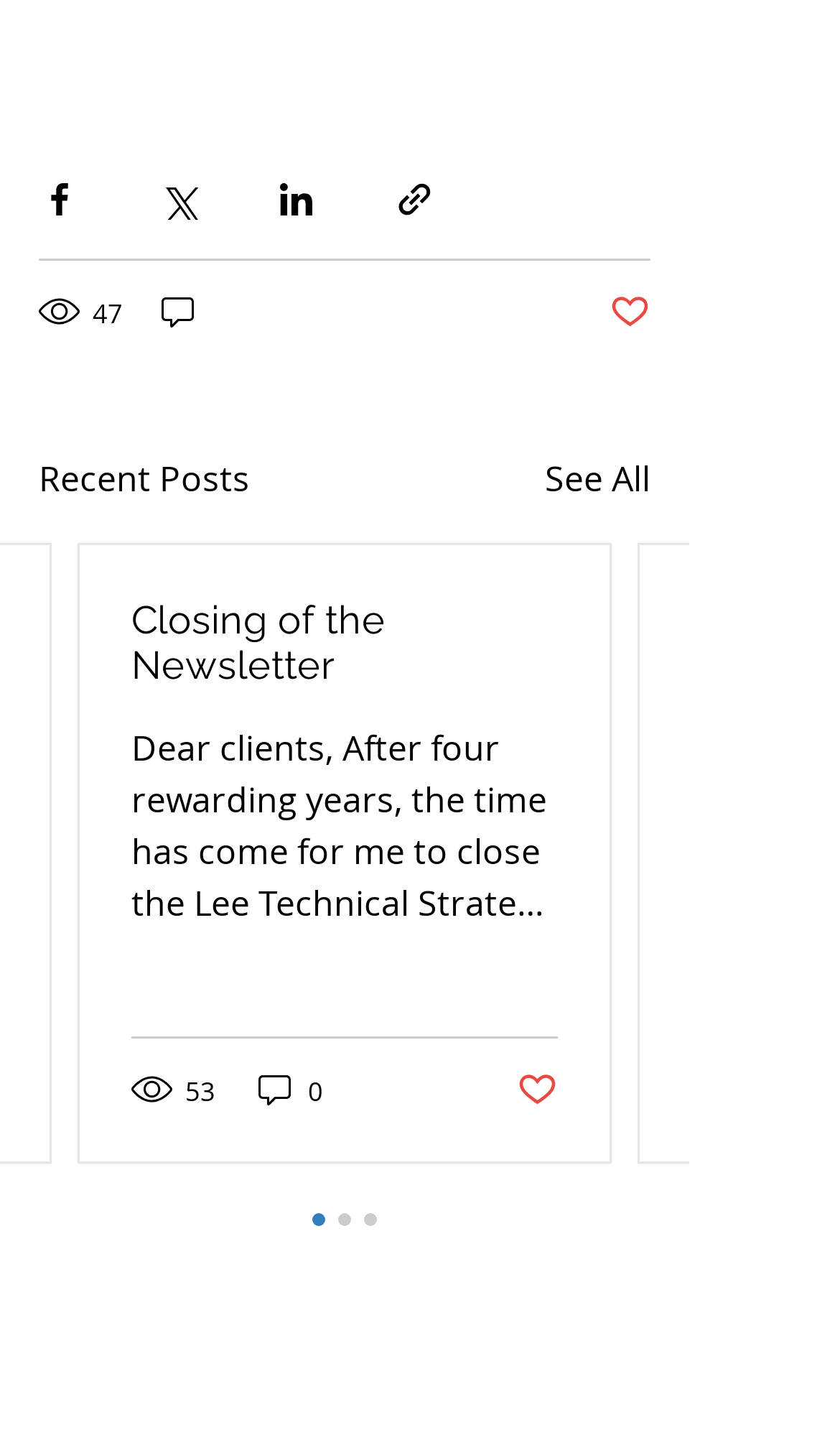Please give a one-word or short phrase response to the following question: 
How many comments does the first post have?

0